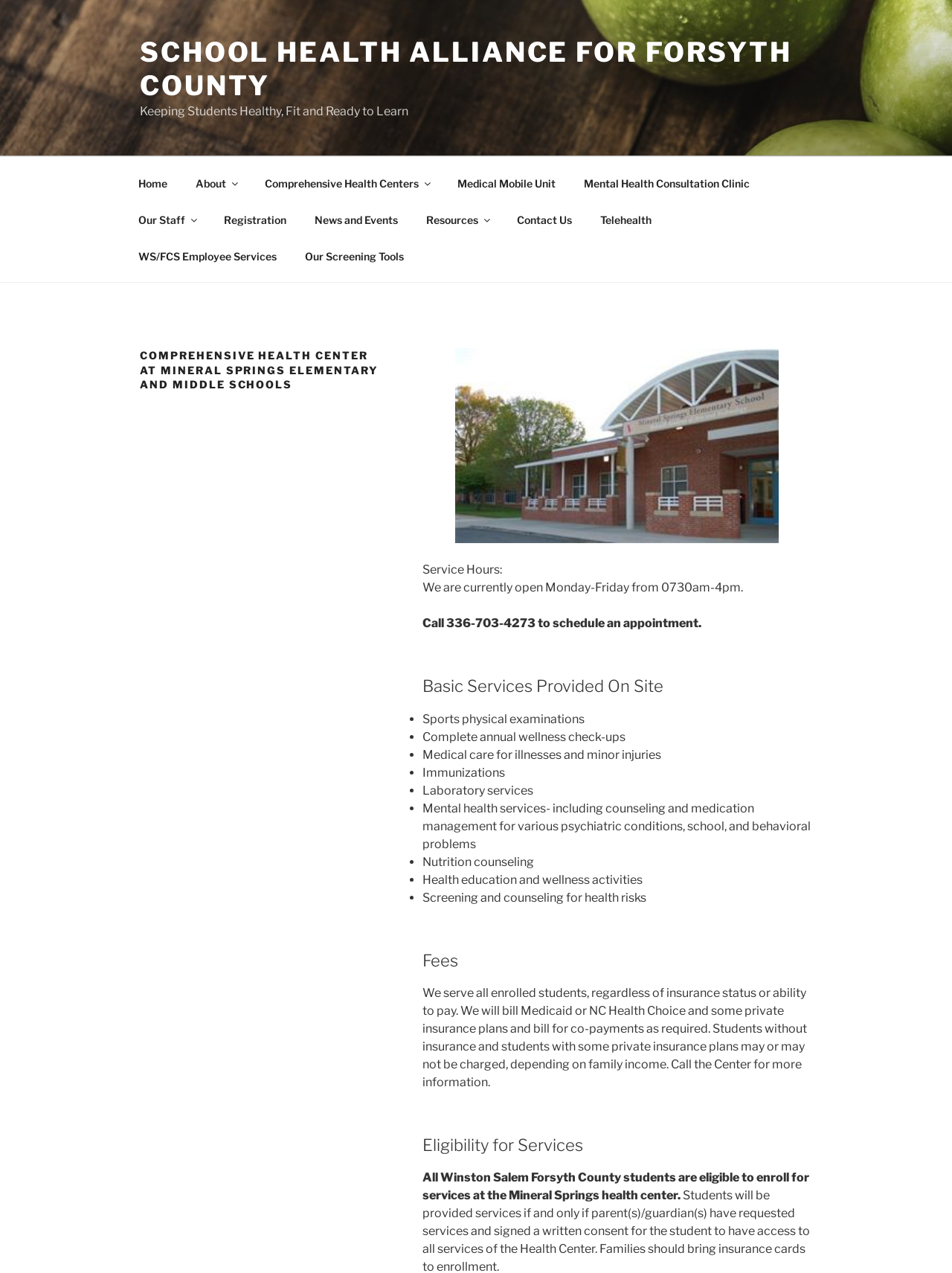Based on the image, provide a detailed response to the question:
What is one of the basic services provided on site?

One of the basic services provided on site can be found in the ListMarker '•' and StaticText 'Sports physical examinations' with bounding box coordinates [0.429, 0.558, 0.435, 0.572] and [0.444, 0.559, 0.614, 0.57] respectively.